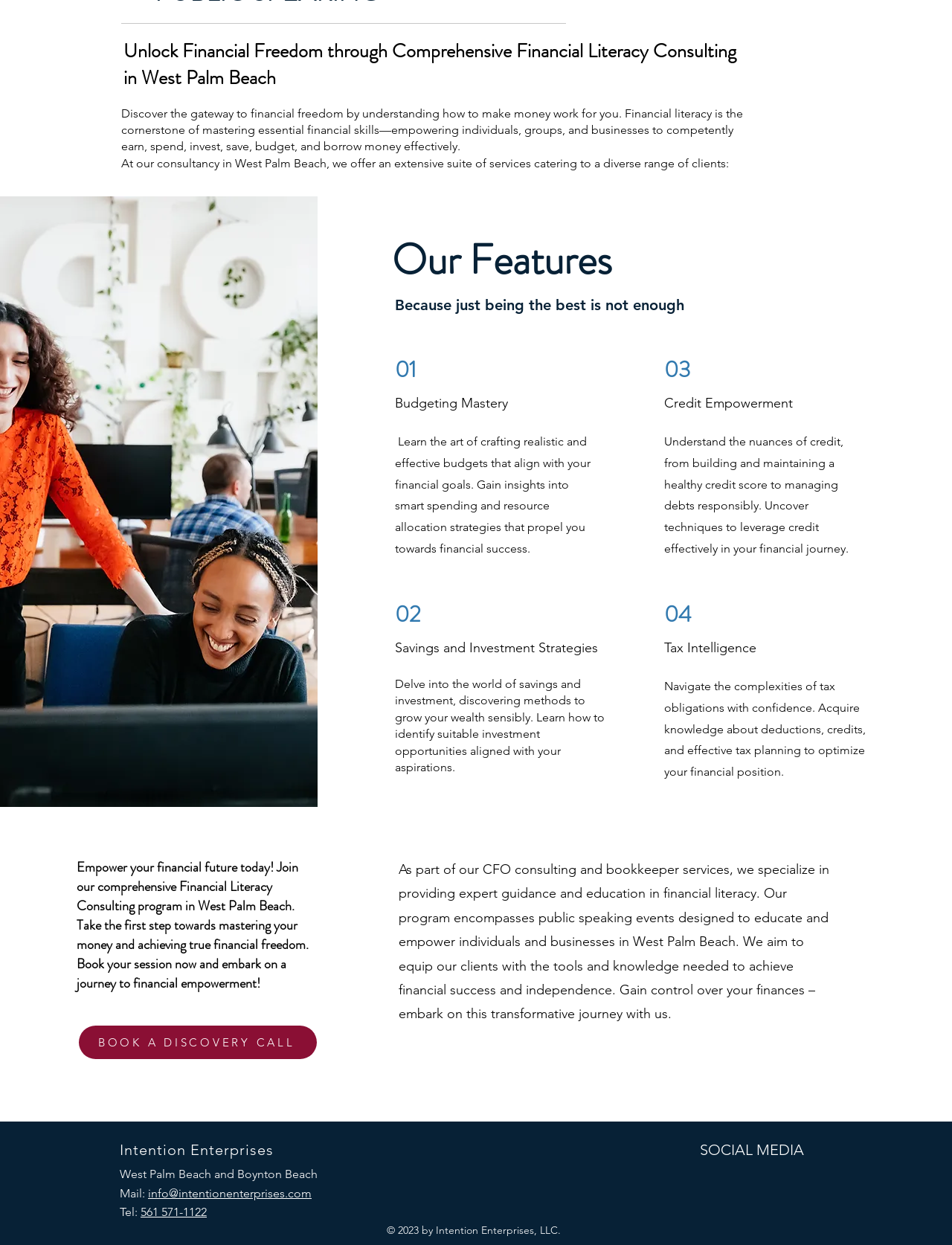Mark the bounding box of the element that matches the following description: "aria-label="Linkedin"".

[0.735, 0.936, 0.755, 0.95]